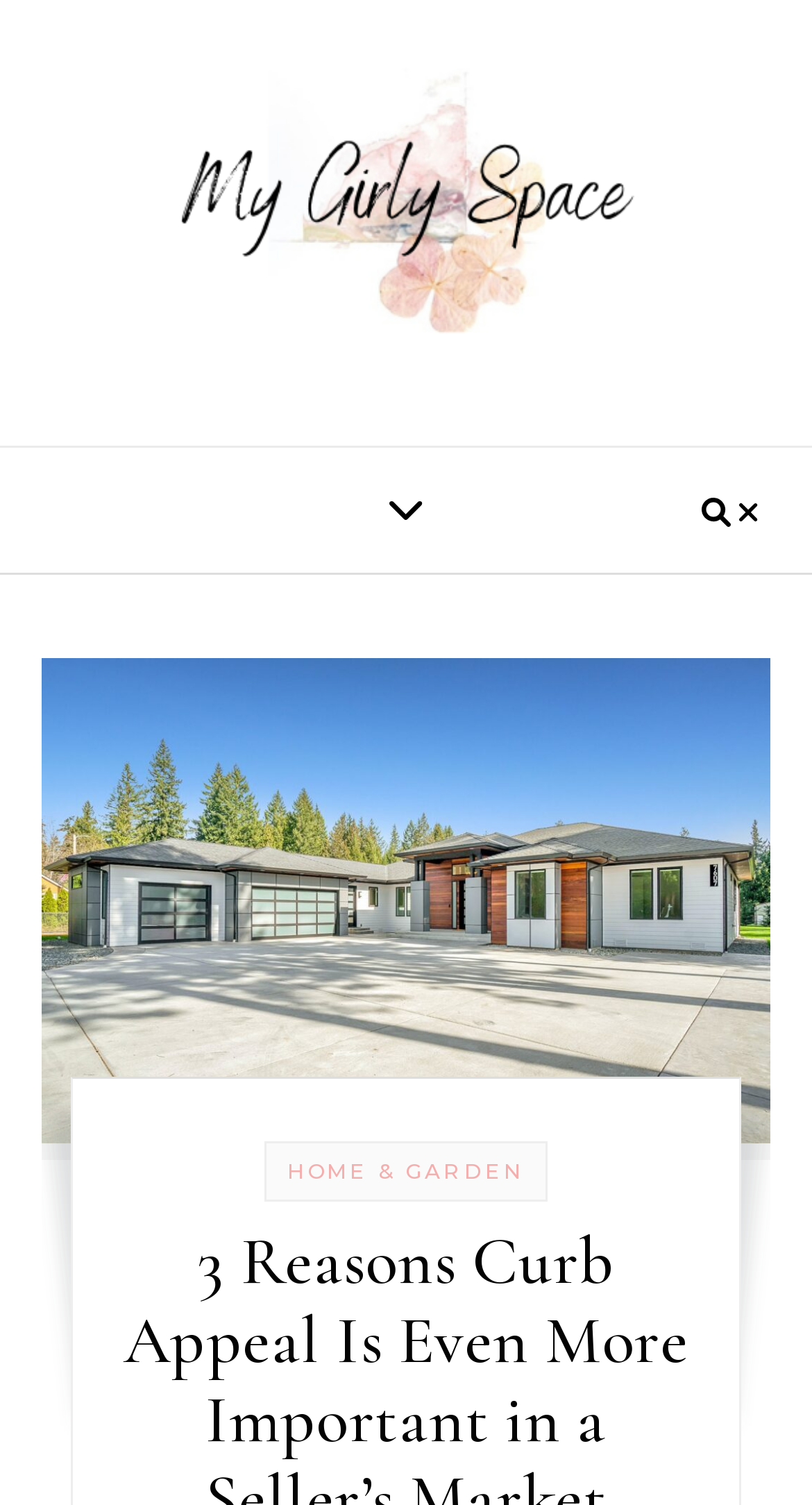Use the details in the image to answer the question thoroughly: 
How many buttons are present on the webpage?

The number of buttons on the webpage can be determined by looking at the layout of the webpage, where two buttons are present, one on the left and one on the right side of the webpage.